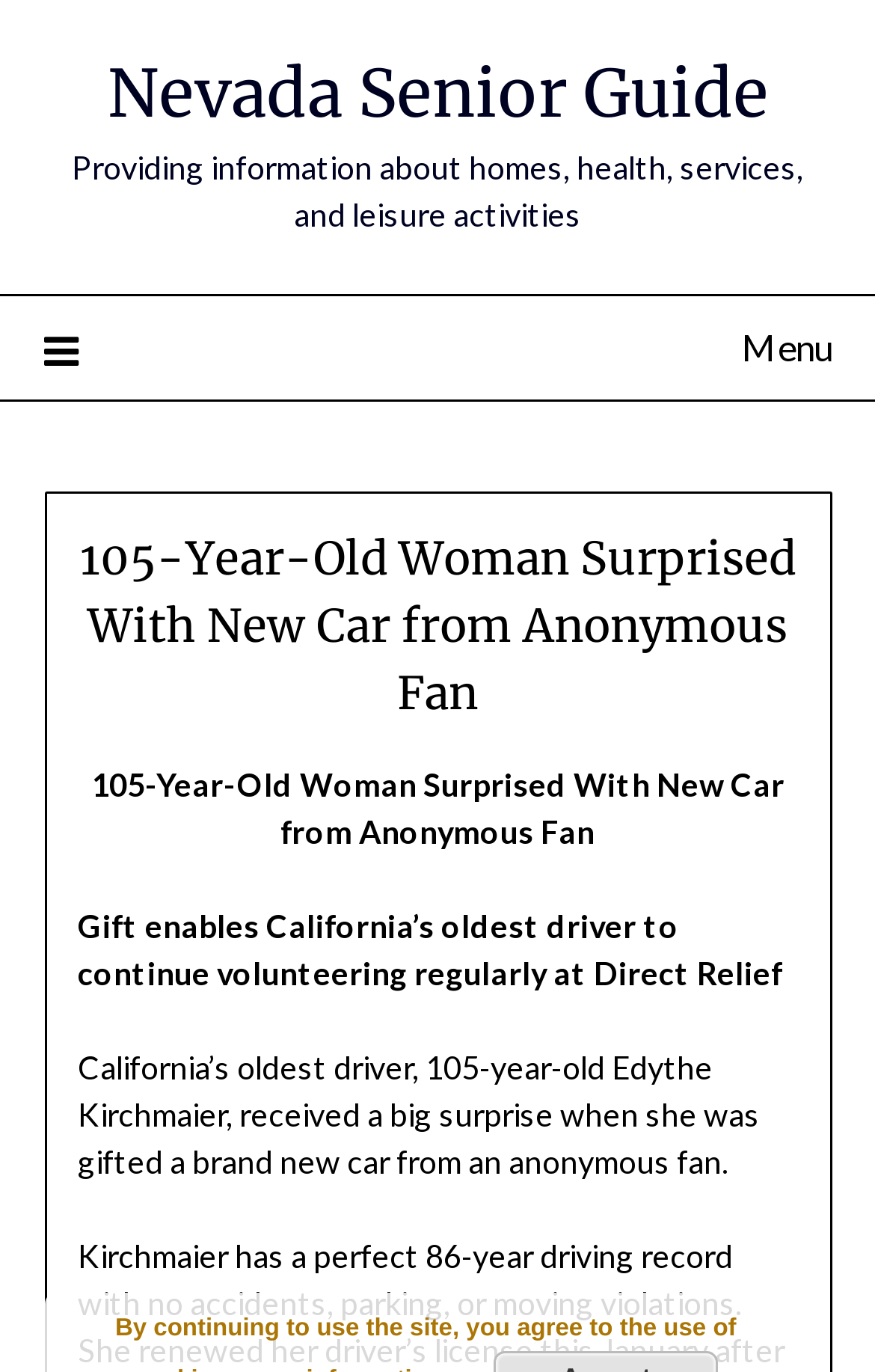Offer a meticulous description of the webpage's structure and content.

The webpage is about a heartwarming story of a 105-year-old woman, Edythe Kirchmaier, who received a new car as a gift from an anonymous fan. At the top of the page, there is a link to "Nevada Senior Guide" on the left side, and a brief description of the guide on the right side, which provides information about homes, health, services, and leisure activities. 

Below the top section, there is a menu icon on the left side, which is not expanded. To the right of the menu icon, there is a heading that reads "105-Year-Old Woman Surprised With New Car from Anonymous Fan". 

Under the heading, there are two paragraphs of text. The first paragraph explains that the gift enables California's oldest driver to continue volunteering regularly at Direct Relief. The second paragraph provides more details about the story, stating that Edythe Kirchmaier received a big surprise when she was gifted a brand new car from an anonymous fan.